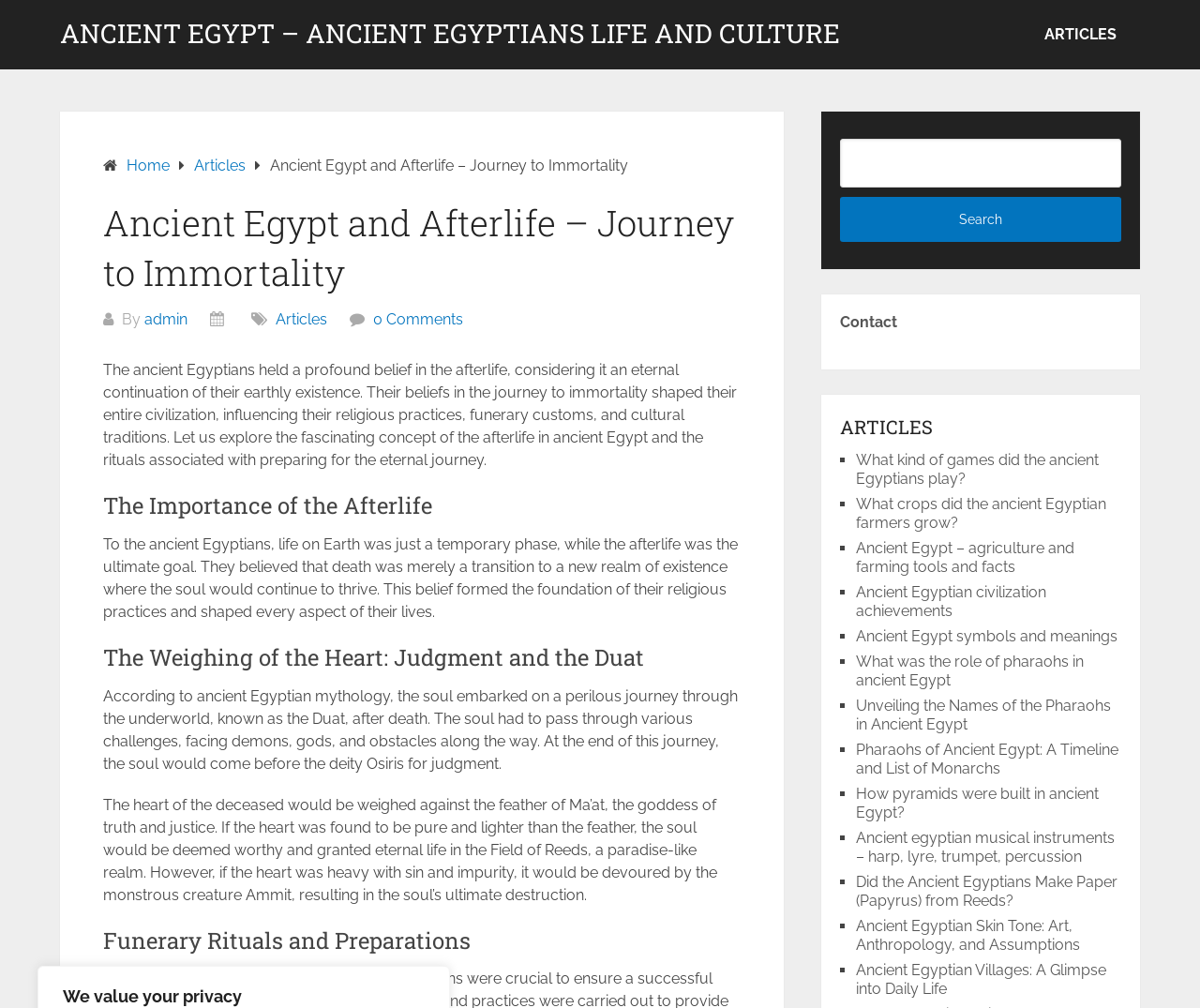Provide a brief response to the question below using a single word or phrase: 
How many articles are listed under the 'ARTICLES' section?

12